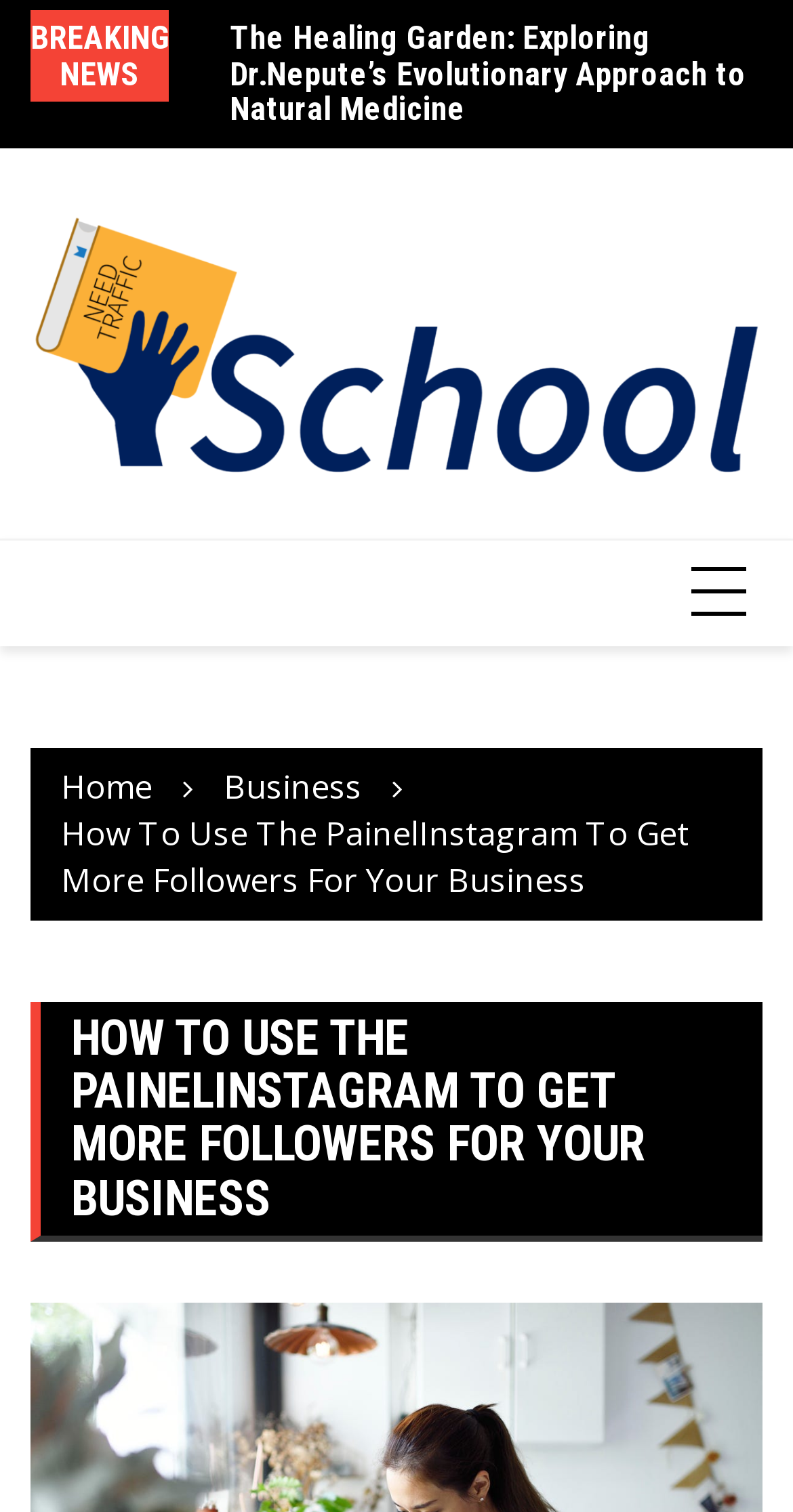Use the information in the screenshot to answer the question comprehensively: How many links are there in the top section?

The top section of the webpage has two links, one is 'Lone Star Coverage: Exploring Renters Insurance Options for Texans' and the other is 'Need Traffic School'.